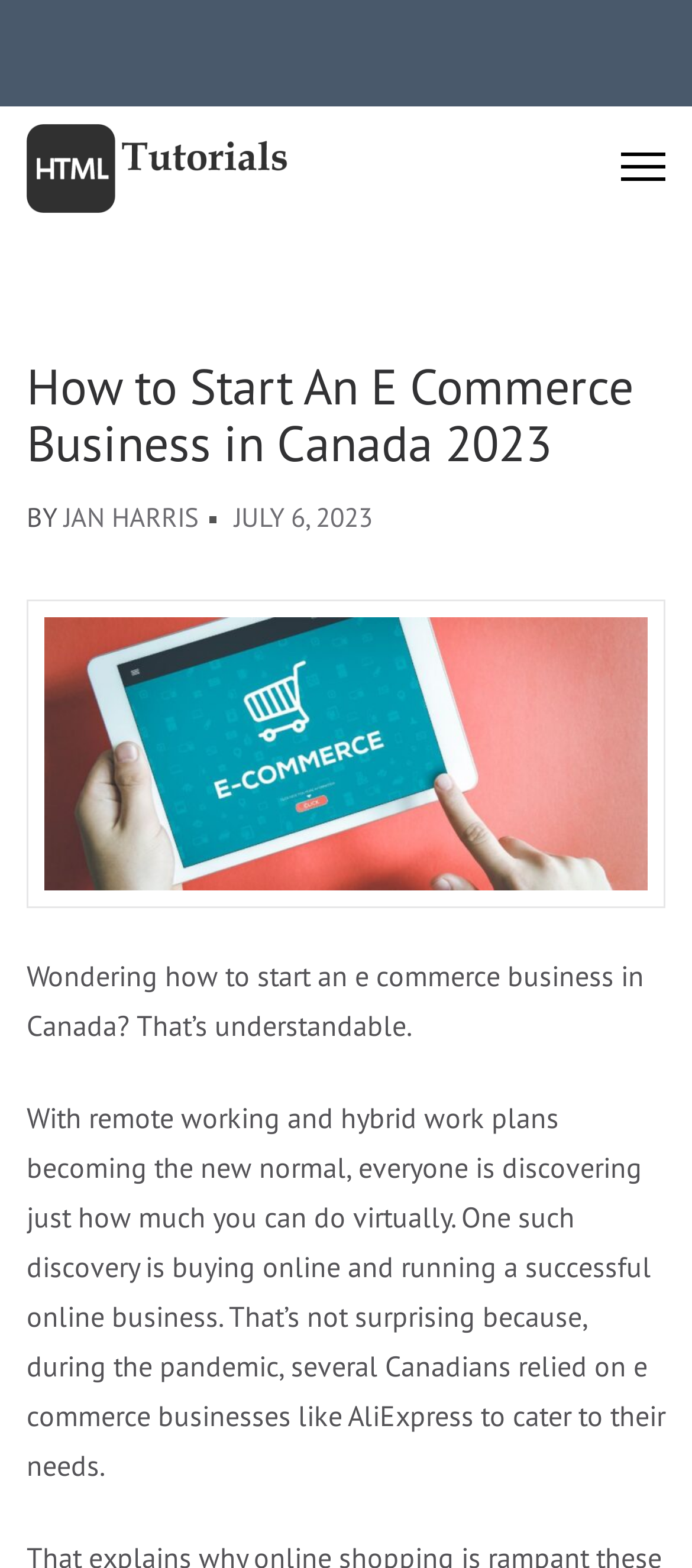Provide a brief response using a word or short phrase to this question:
When was the article published?

JULY 6, 2023